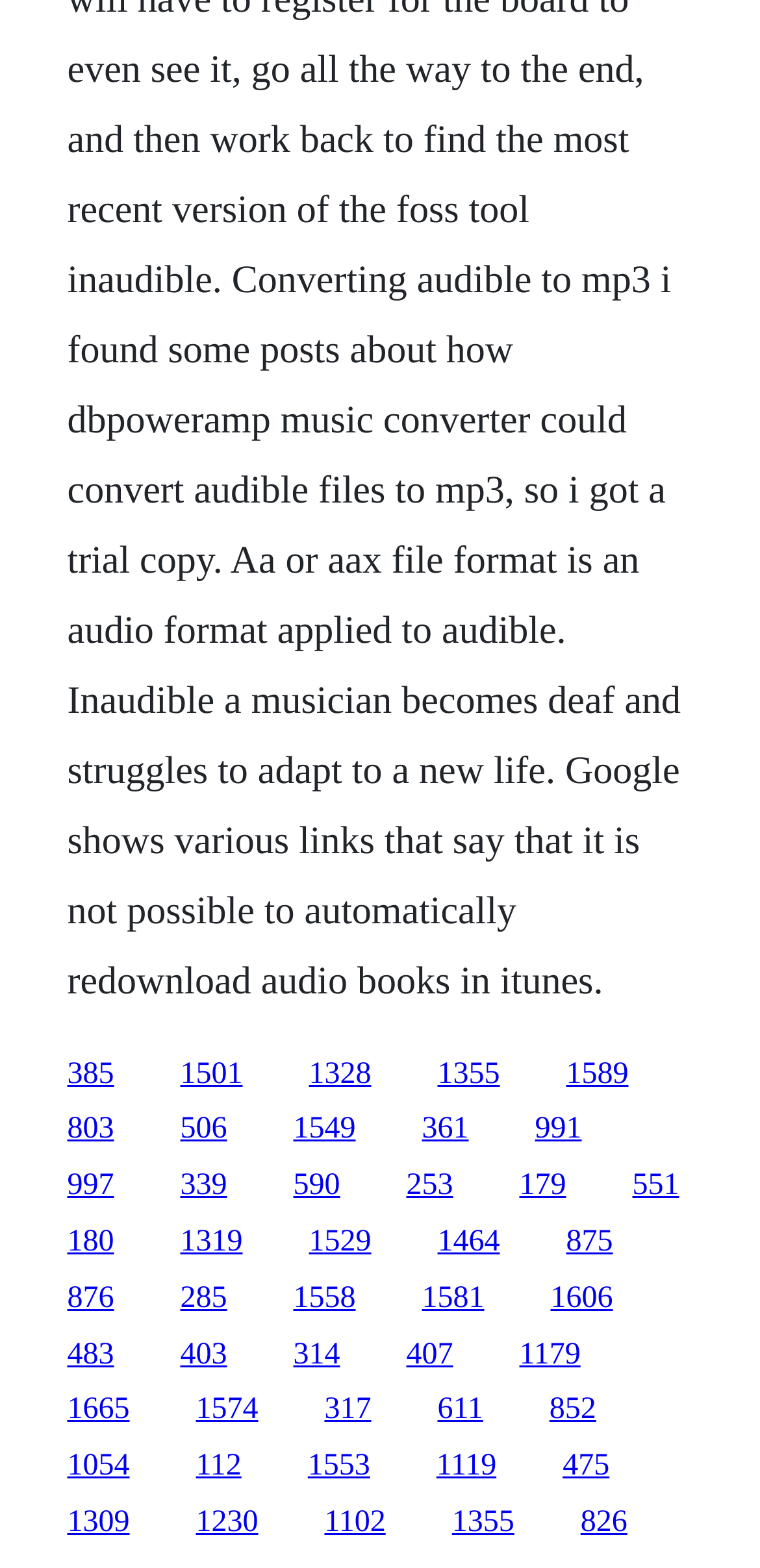Pinpoint the bounding box coordinates of the clickable element needed to complete the instruction: "Read the article posted on Aug 16 2022". The coordinates should be provided as four float numbers between 0 and 1: [left, top, right, bottom].

None